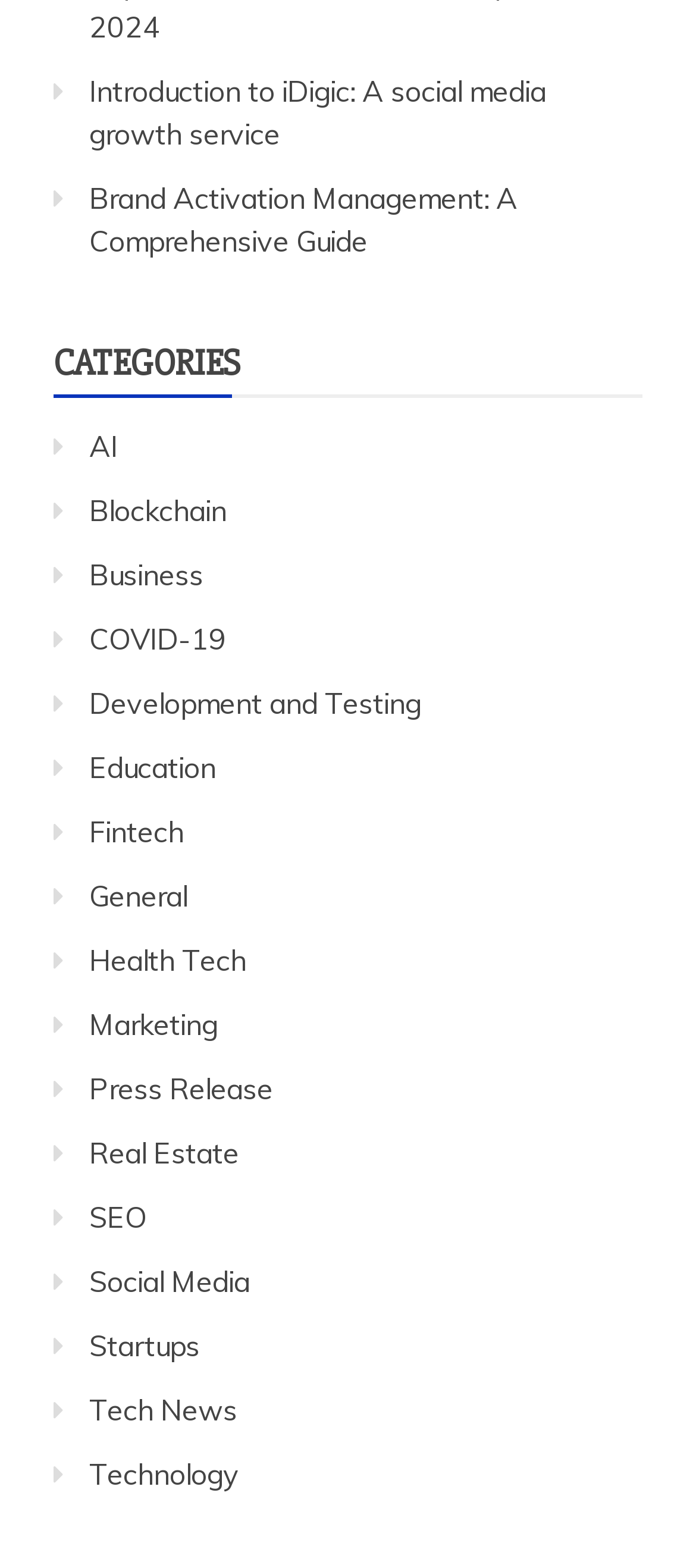Bounding box coordinates are specified in the format (top-left x, top-left y, bottom-right x, bottom-right y). All values are floating point numbers bounded between 0 and 1. Please provide the bounding box coordinate of the region this sentence describes: Development and Testing

[0.128, 0.437, 0.605, 0.46]